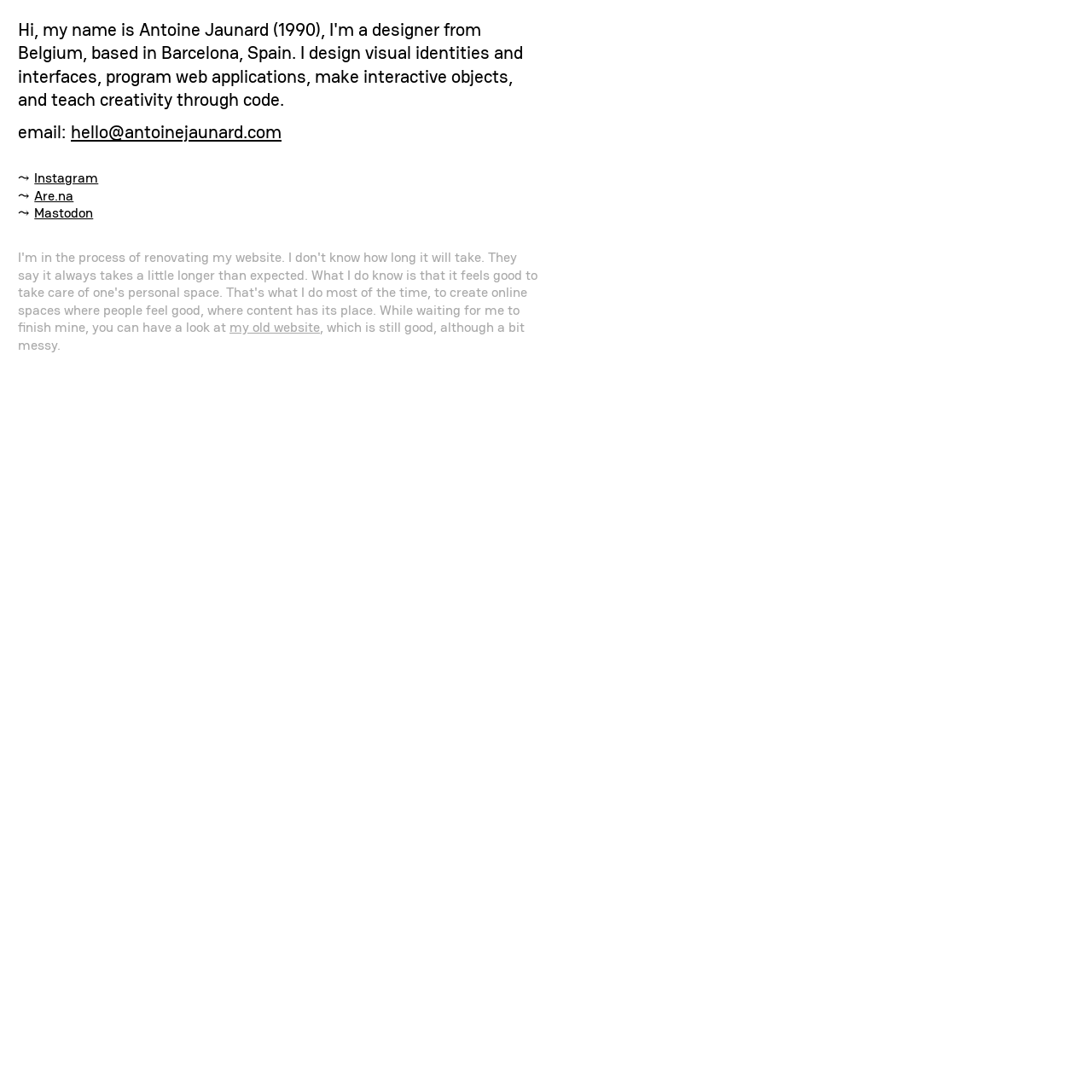Locate the UI element described by my old website in the provided webpage screenshot. Return the bounding box coordinates in the format (top-left x, top-left y, bottom-right x, bottom-right y), ensuring all values are between 0 and 1.

[0.21, 0.292, 0.293, 0.308]